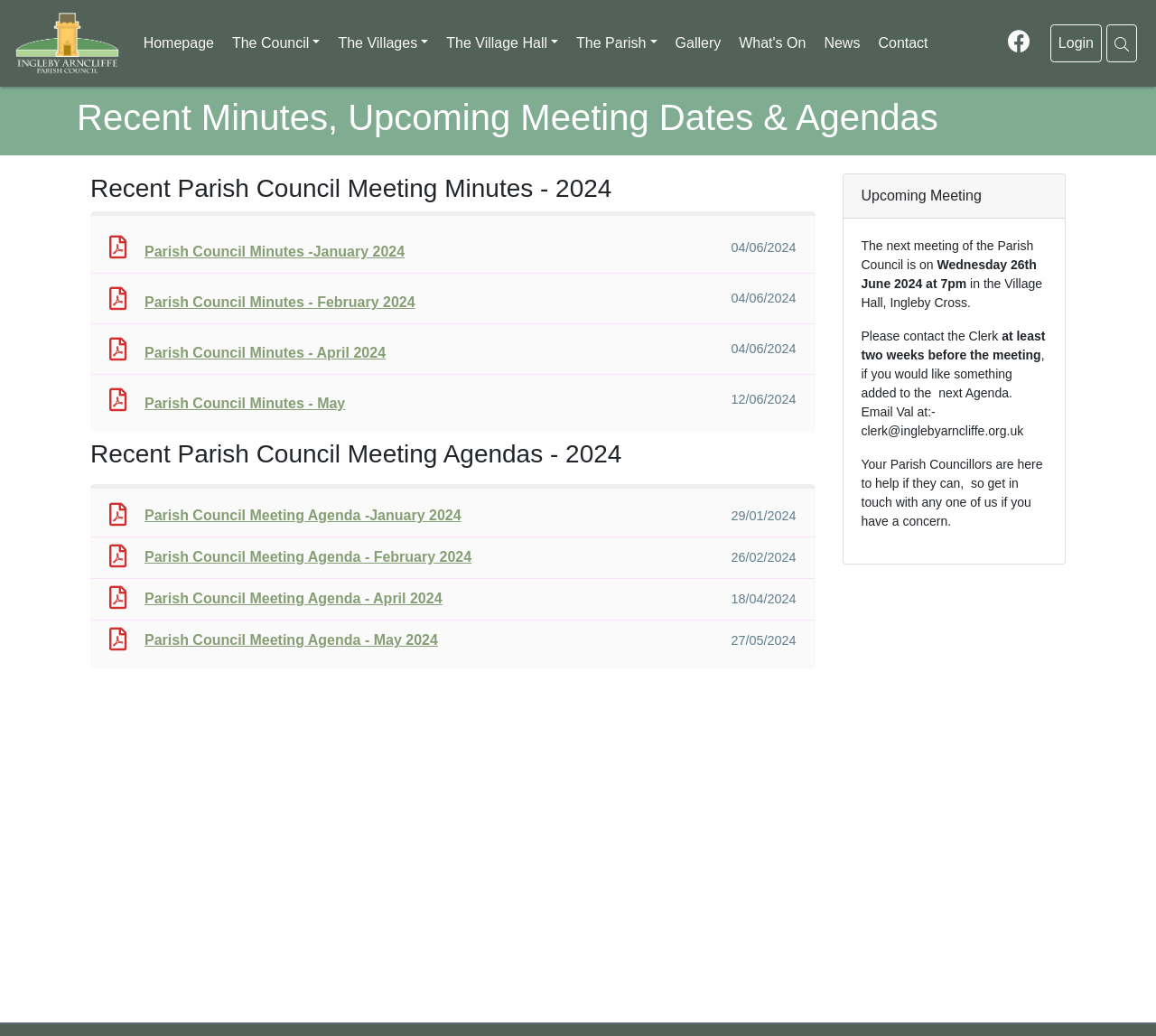What is the location of the next parish council meeting?
Based on the content of the image, thoroughly explain and answer the question.

The location of the next parish council meeting can be found in the section 'Upcoming Meeting' on the webpage, where it is written as 'in the Village Hall, Ingleby Cross'.